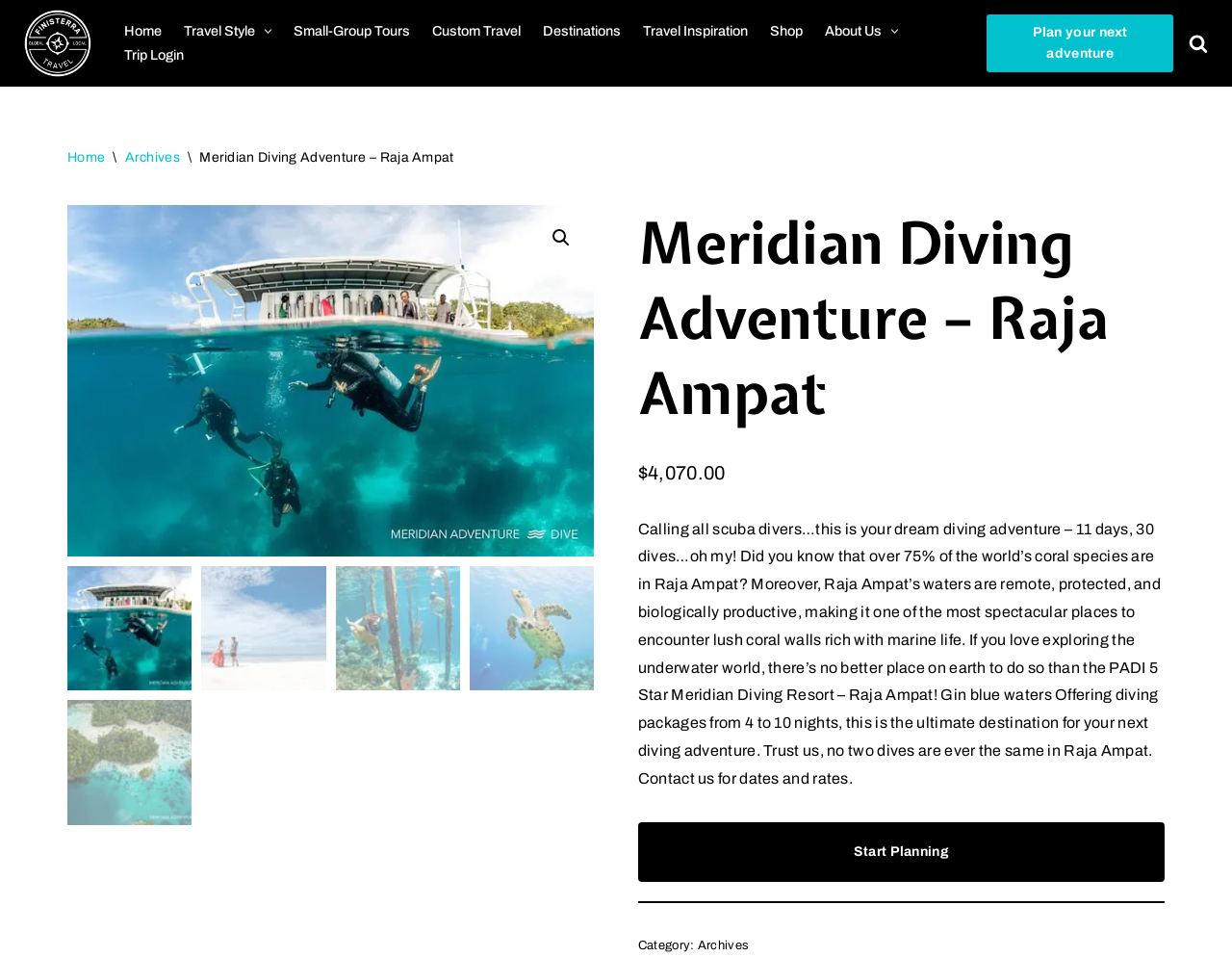Please specify the bounding box coordinates for the clickable region that will help you carry out the instruction: "Start planning your diving trip".

[0.518, 0.859, 0.945, 0.921]